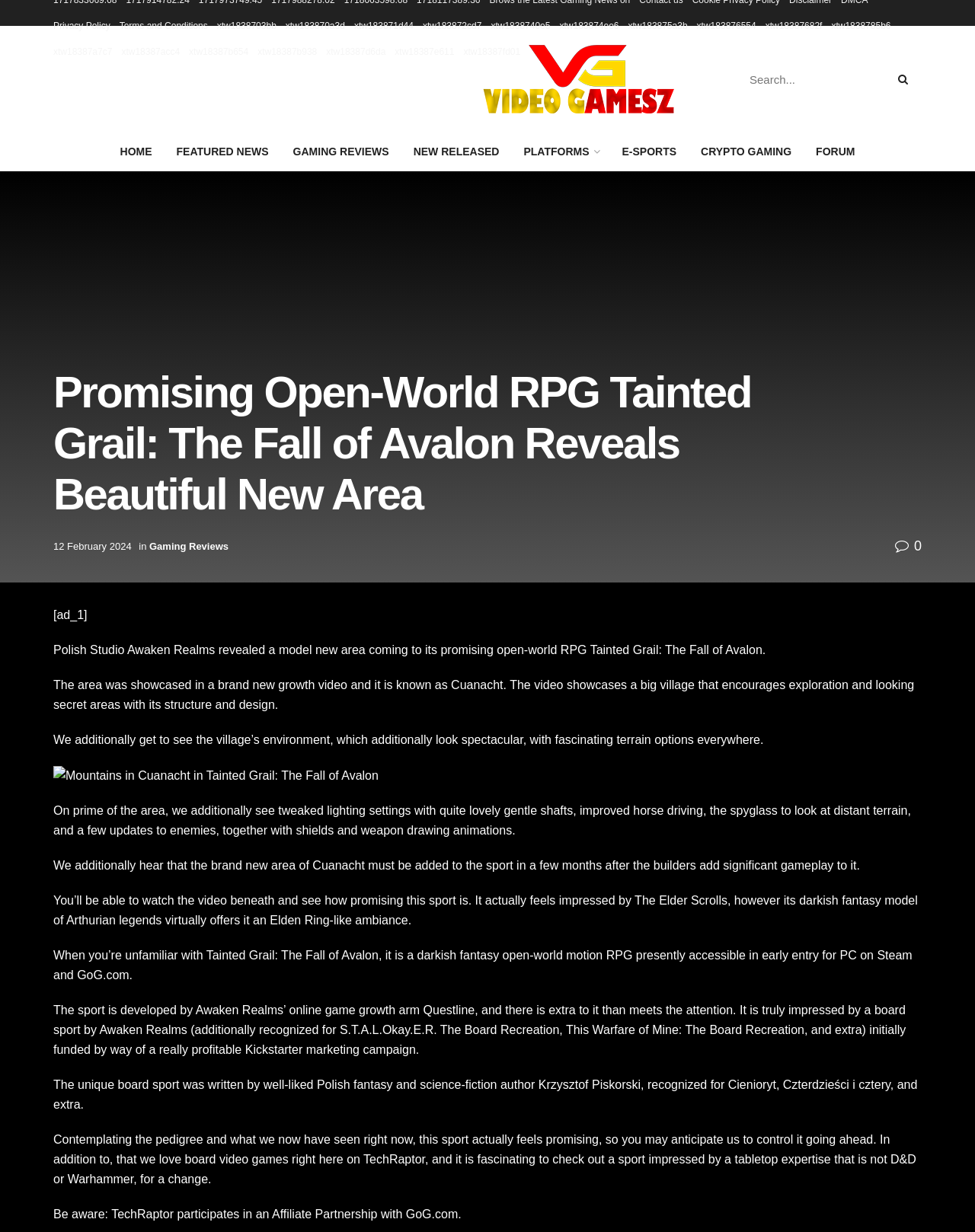Pinpoint the bounding box coordinates of the clickable area necessary to execute the following instruction: "Read the article about 'Tainted Grail: The Fall of Avalon'". The coordinates should be given as four float numbers between 0 and 1, namely [left, top, right, bottom].

[0.055, 0.298, 0.805, 0.422]